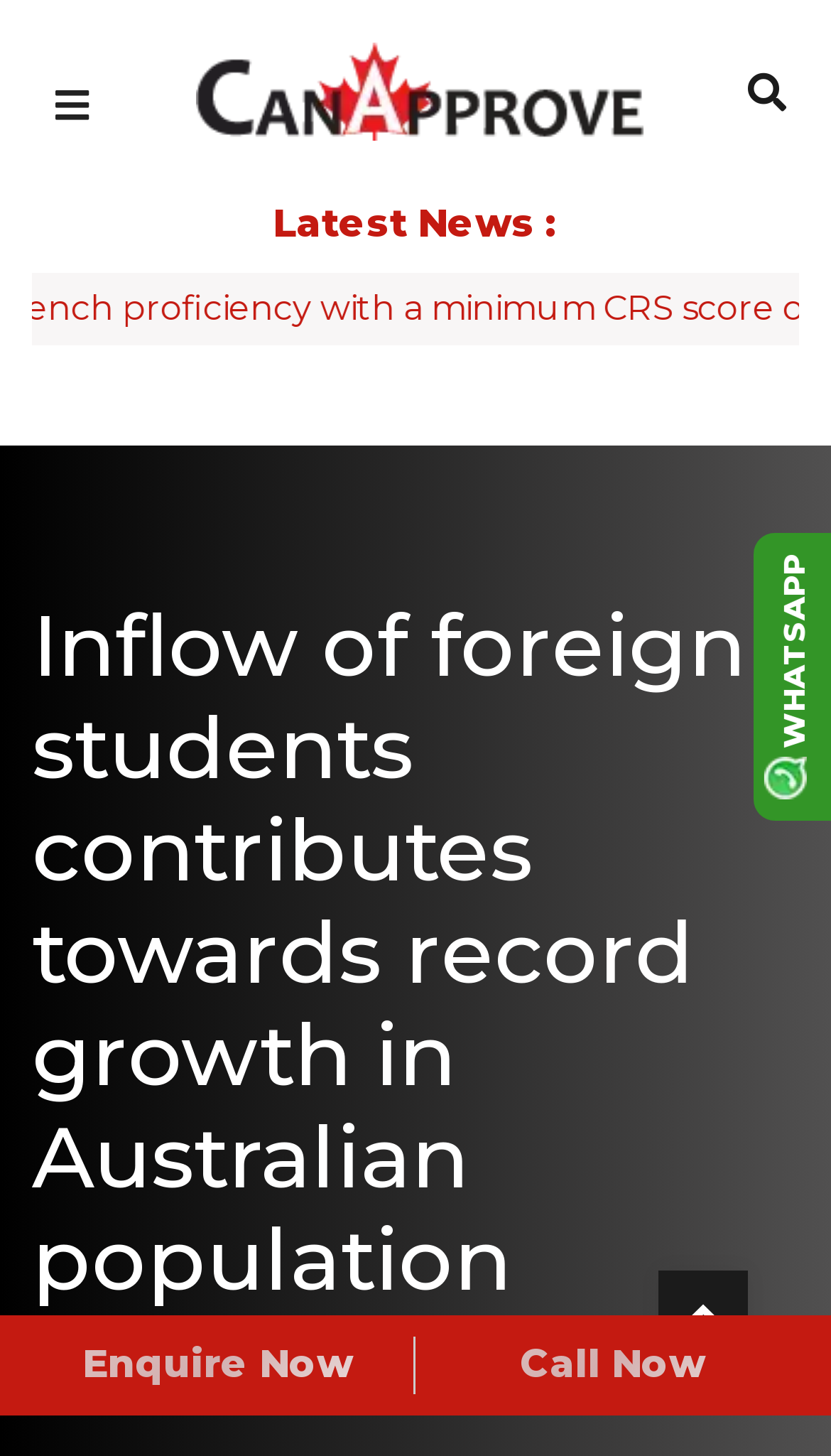Please provide the bounding box coordinate of the region that matches the element description: Call Now. Coordinates should be in the format (top-left x, top-left y, bottom-right x, bottom-right y) and all values should be between 0 and 1.

[0.5, 0.918, 0.974, 0.958]